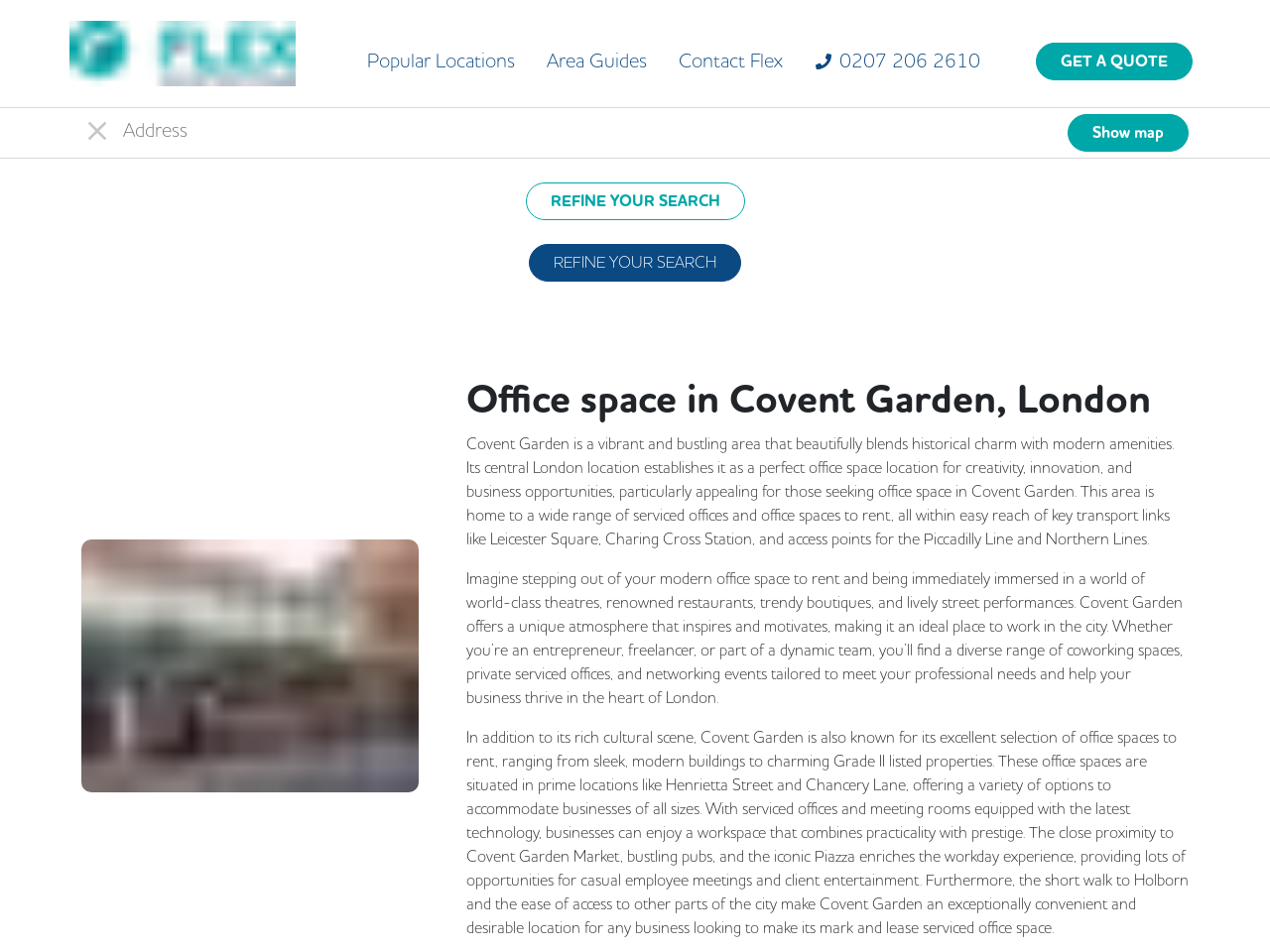Using the information in the image, could you please answer the following question in detail:
What is the proximity of the office spaces to transport links?

I inferred this answer by reading the text, which mentions that the office spaces are within easy reach of key transport links like Leicester Square, Charing Cross Station, and access points for the Piccadilly Line and Northern Lines.